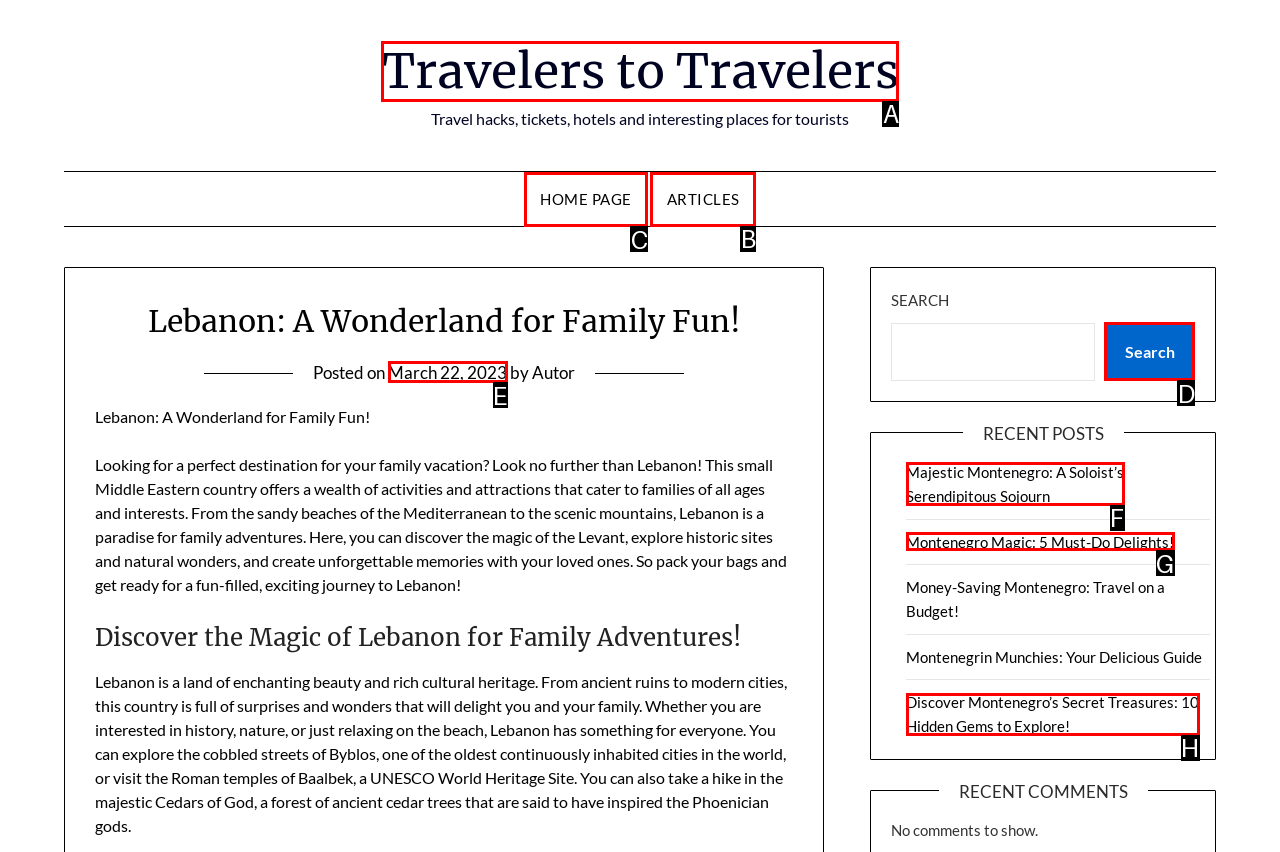Specify which element within the red bounding boxes should be clicked for this task: Click on the 'HOME PAGE' link Respond with the letter of the correct option.

C